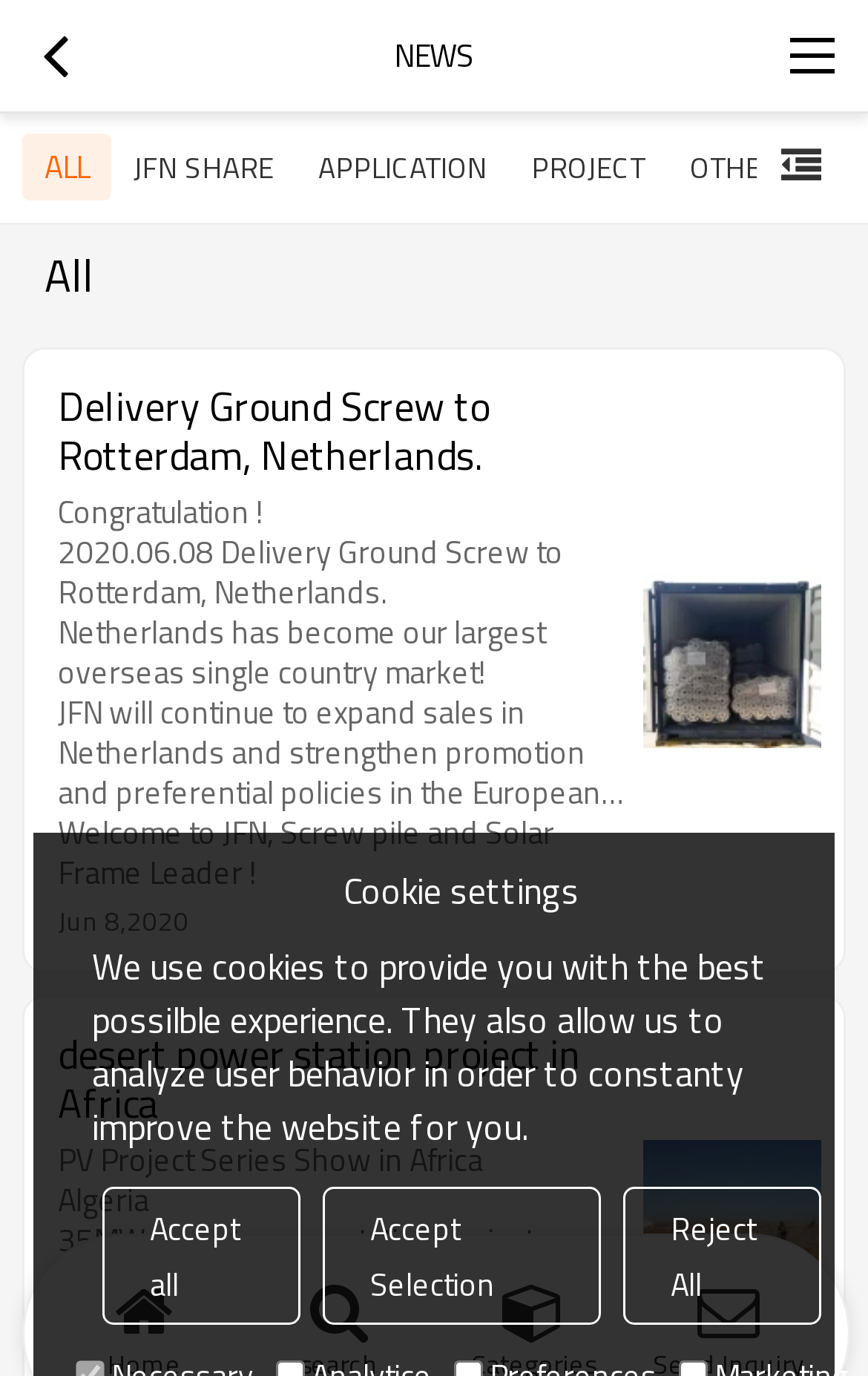What is the topic of the first news article?
Answer the question based on the image using a single word or a brief phrase.

Delivery Ground Screw